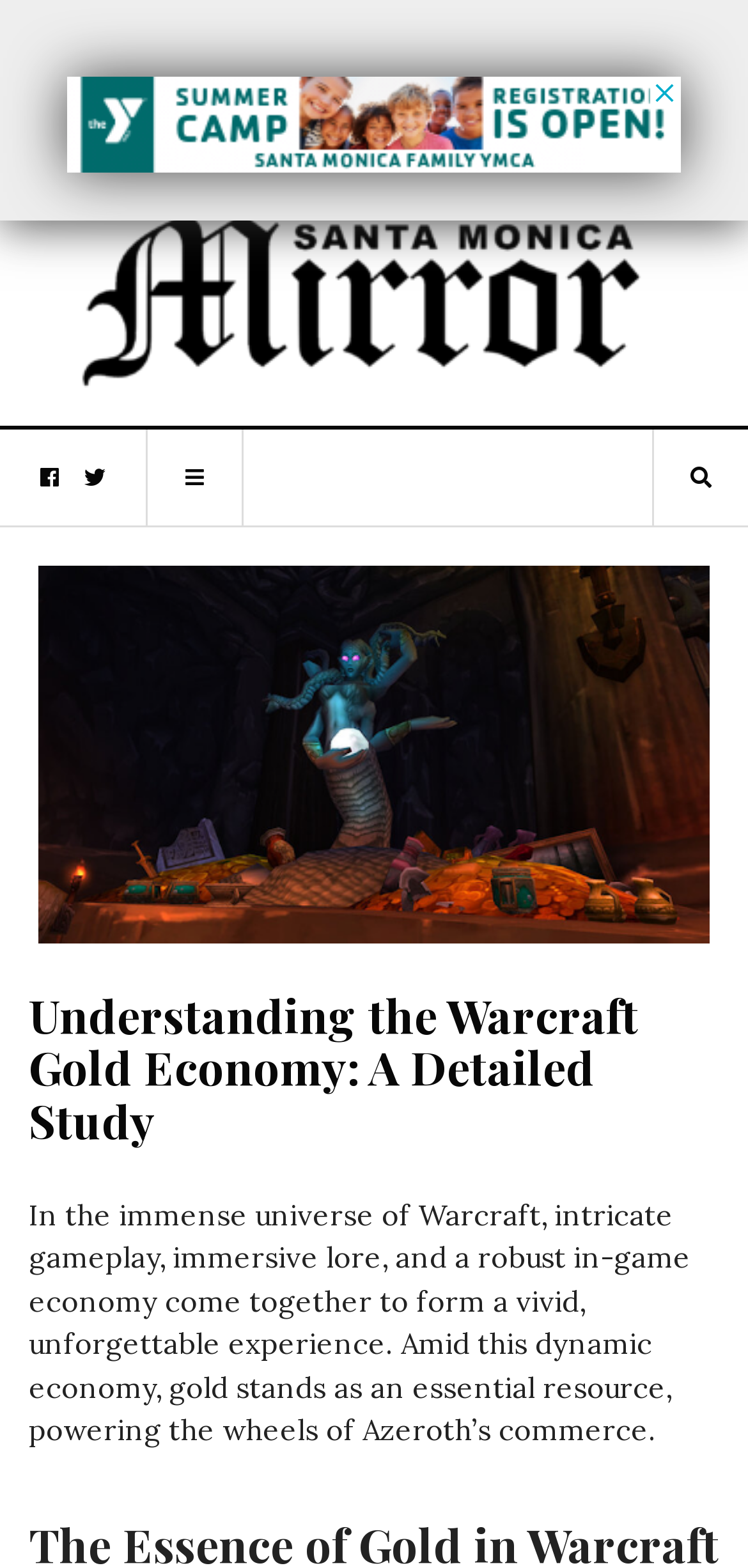Respond to the question below with a single word or phrase:
How many icons are present in the top section of the webpage?

4